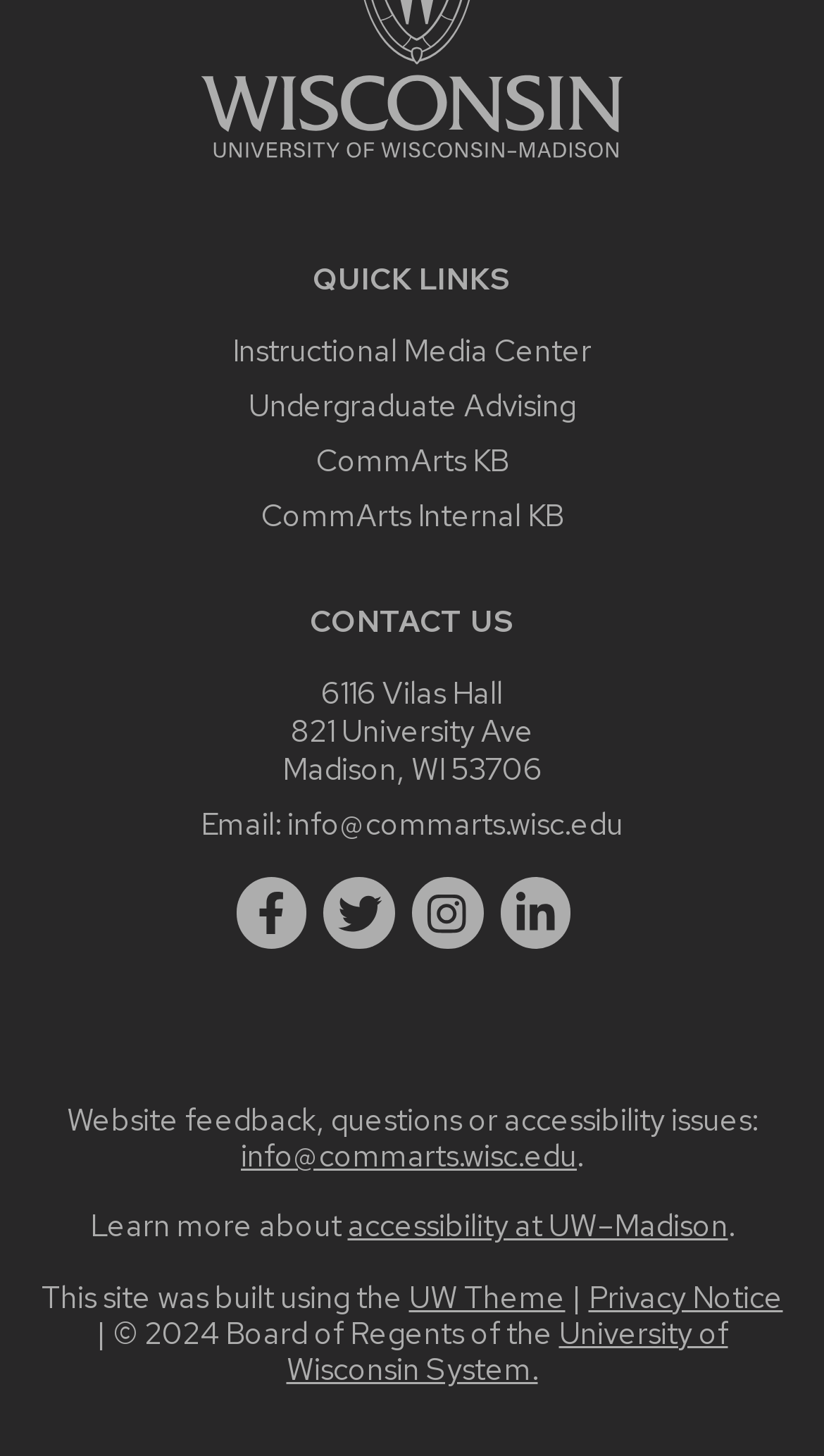What is the email address for CommArts?
Give a thorough and detailed response to the question.

I found the email address by looking at the 'CONTACT US' section, where it says 'Email:' and provides the email address as 'info@commarts.wisc.edu'.